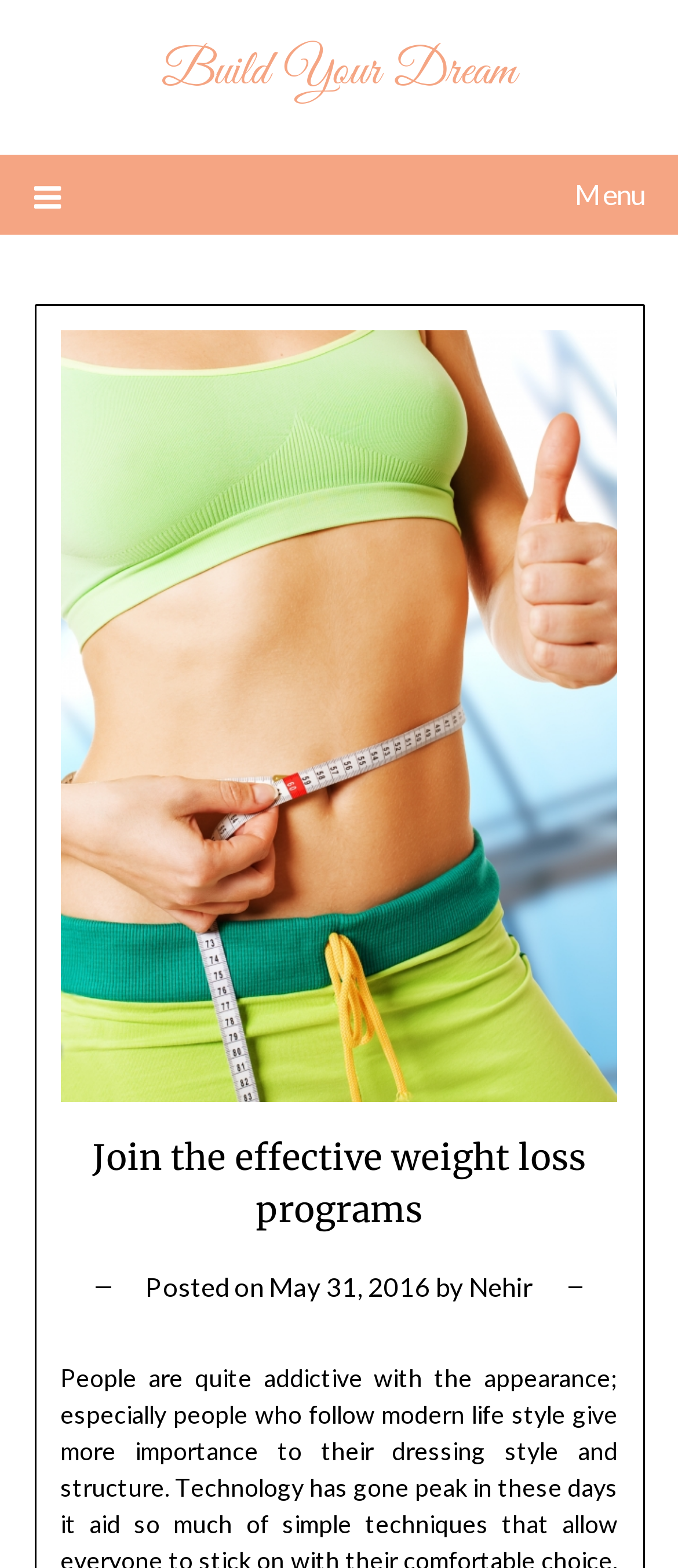What is the main topic of the webpage?
Please provide a detailed and thorough answer to the question.

I found the main topic of the webpage by looking at the heading 'Join the effective weight loss programs' which is the main title of the webpage.